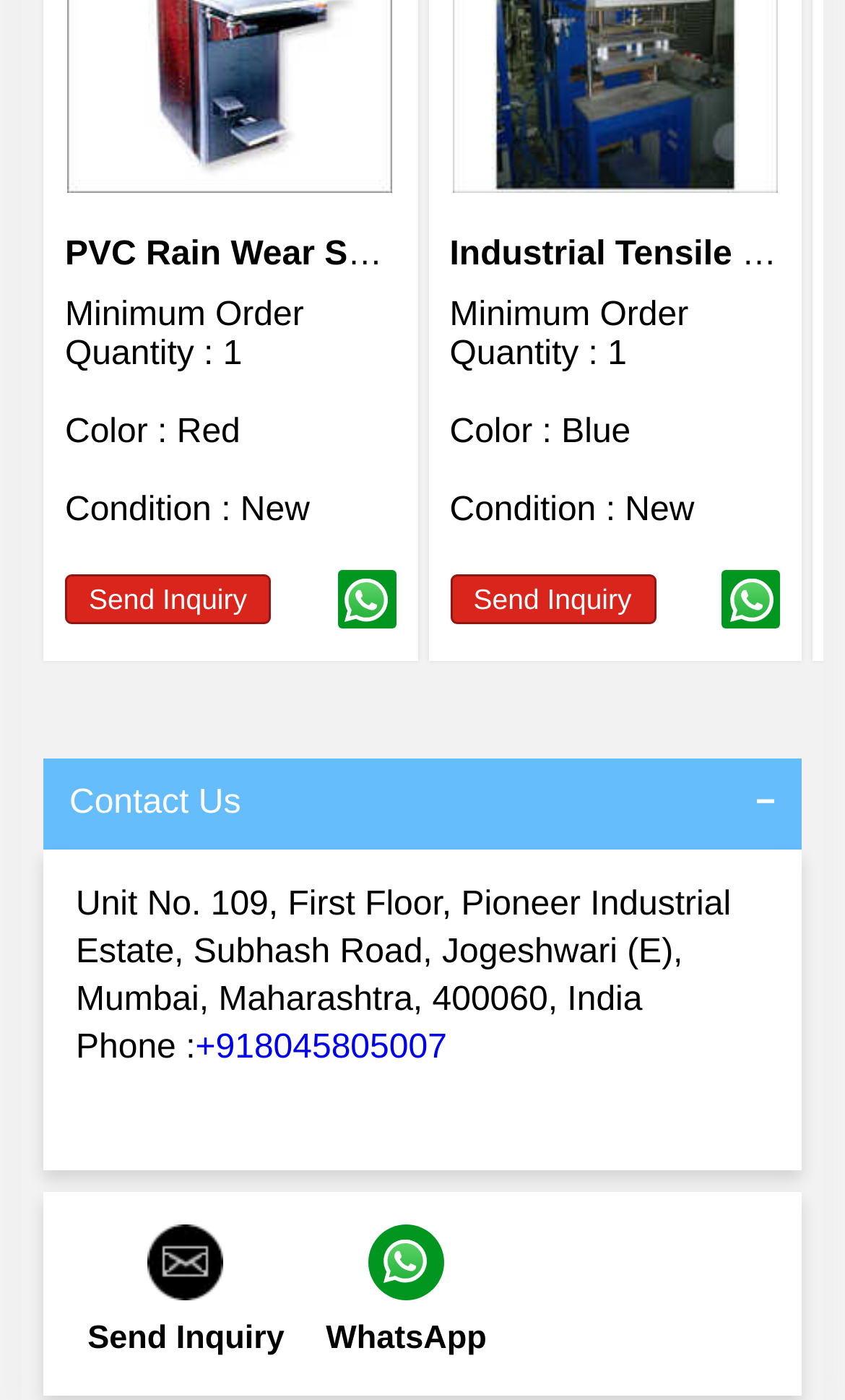Based on the image, provide a detailed and complete answer to the question: 
What is the condition of the products?

The condition of the products can be determined by looking at the product details section, where it is stated as 'Condition :' with the value 'New', indicating that the products are new.